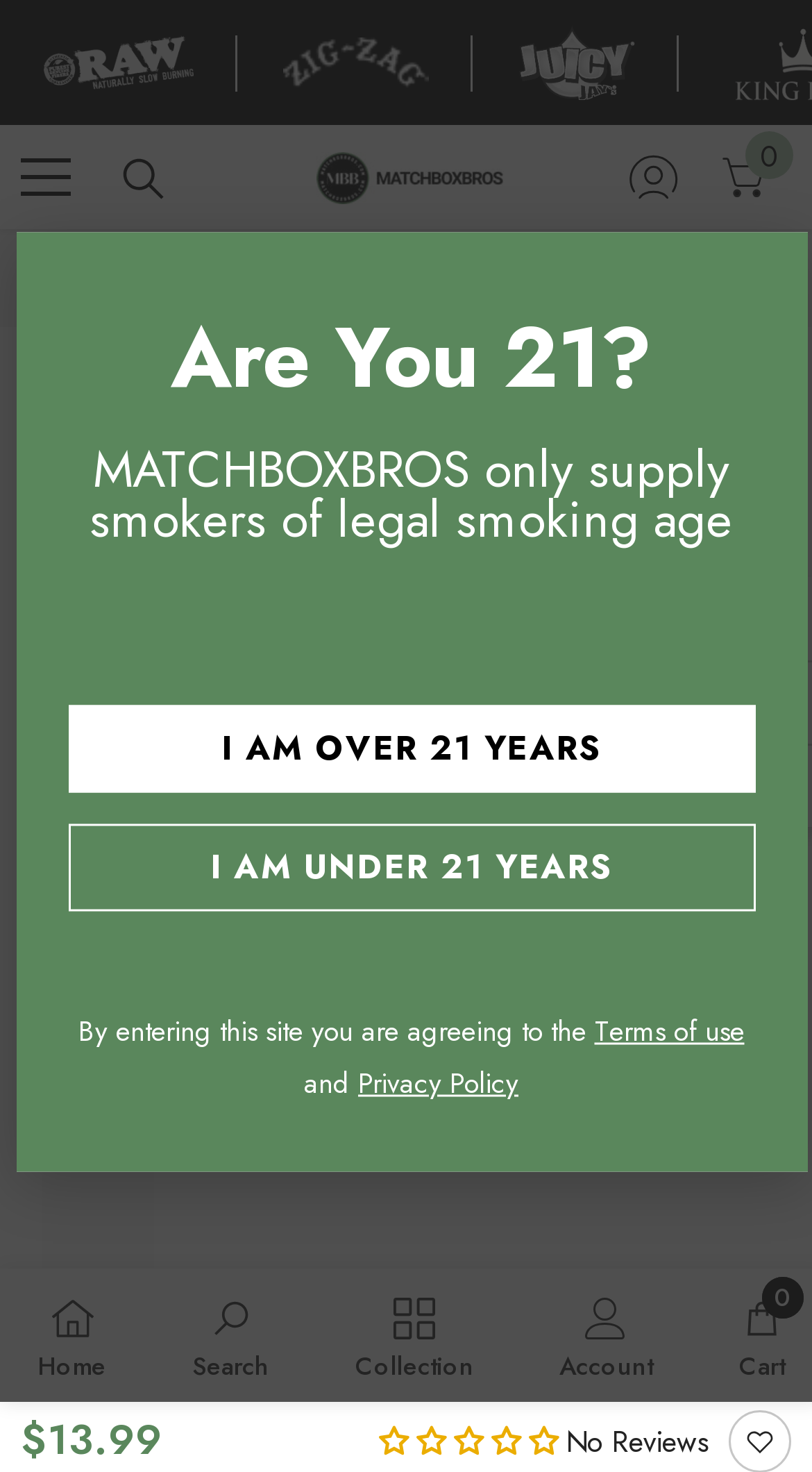Please locate the bounding box coordinates of the region I need to click to follow this instruction: "Log in to the account".

[0.774, 0.105, 0.836, 0.136]